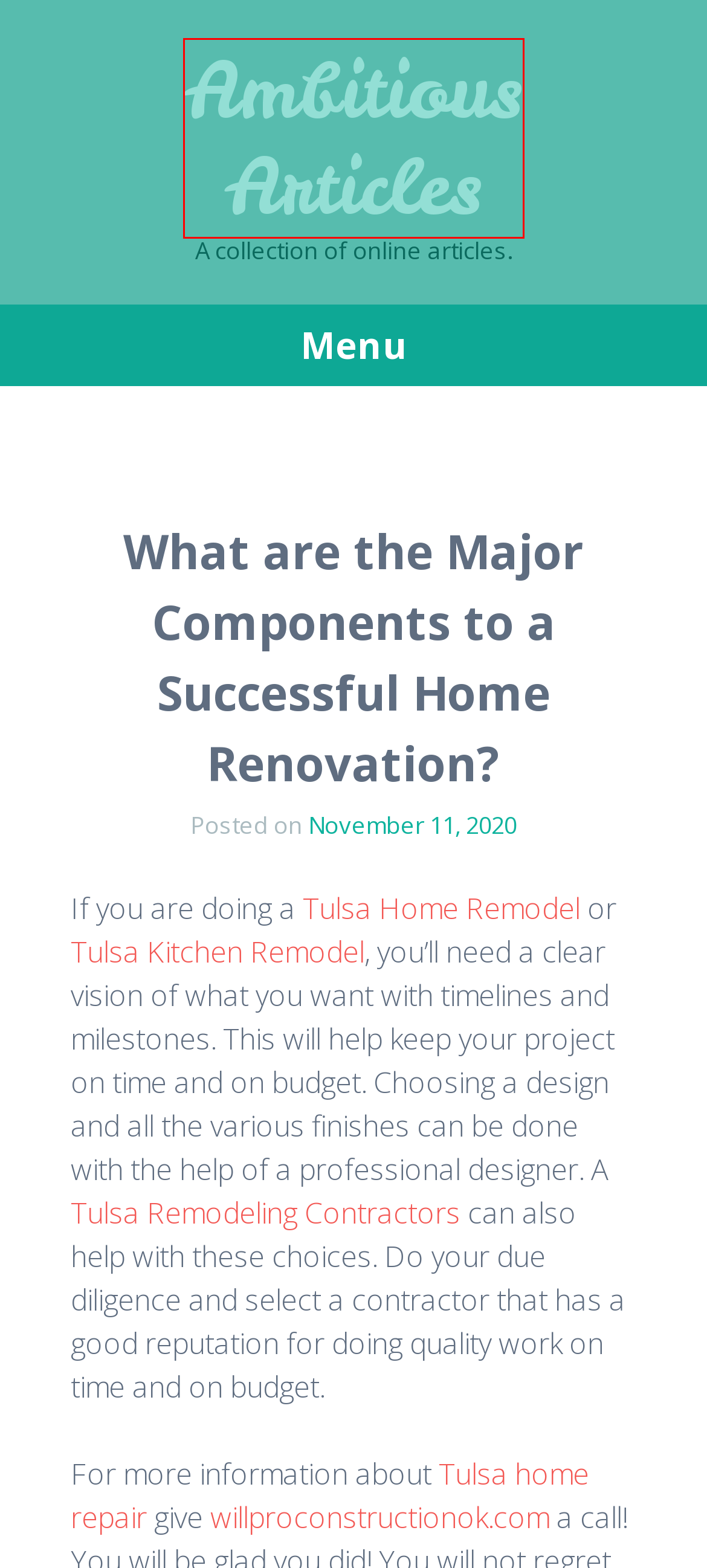You are given a screenshot depicting a webpage with a red bounding box around a UI element. Select the description that best corresponds to the new webpage after clicking the selected element. Here are the choices:
A. Will Pro Construction | Tulsa Home Repair, Remodel, Bathroom, Kitchen Oklahoma
B. Ambitious Articles
C. Online Web Articles -
D. What comes first flooring or cabinets? | Ambitious Articles
E. Tulsa Home Repair Oklahoma
F. Tulsa Kitchen Remodel Services / Will Pro Construction Tulsa Oklahoma
G. Whole Home Remodeling / Will Pro Construction Tulsa Oklahoma
H. Finding Affordable Solutions: Used Septic Trucks for Sale | Ambitious Articles

B